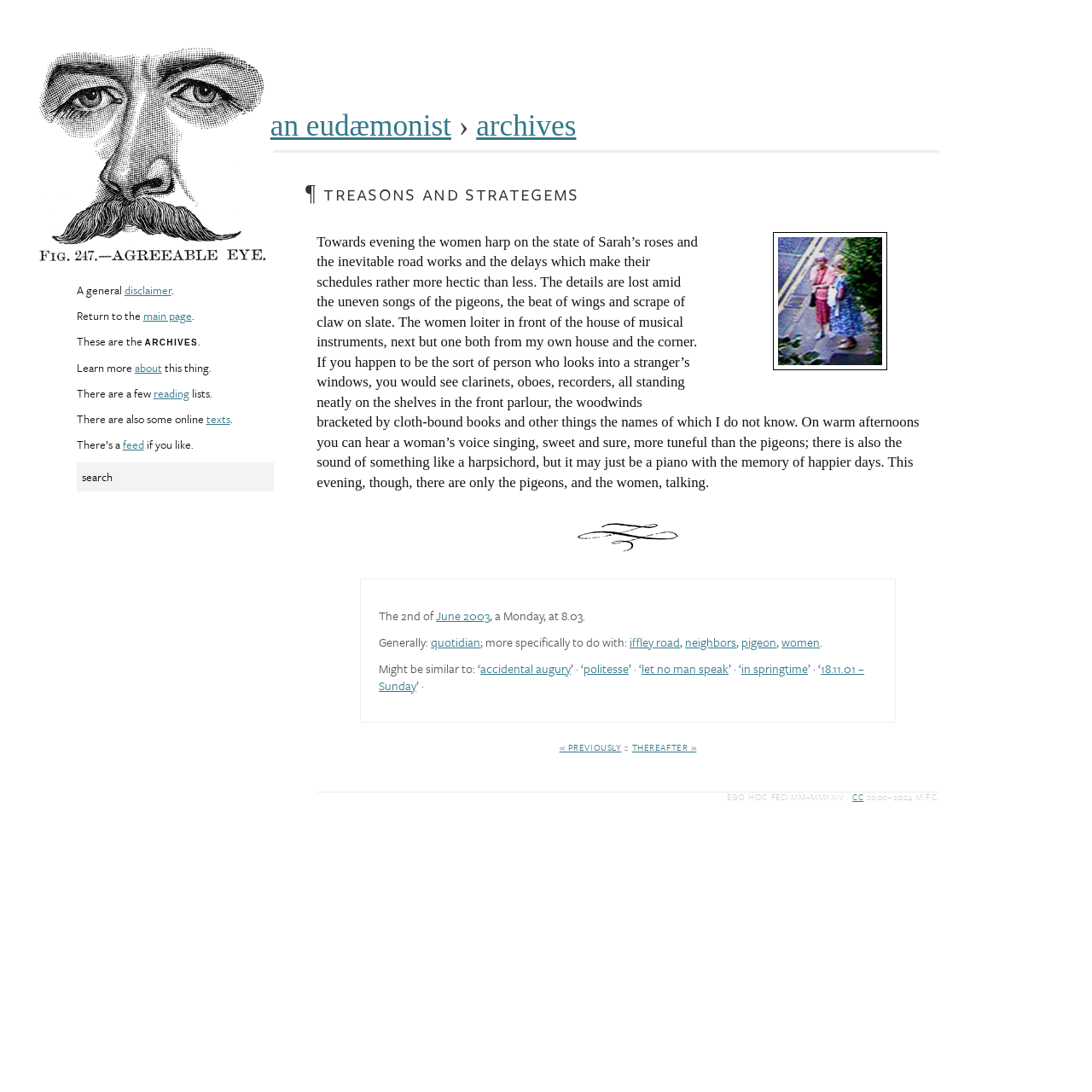Locate the bounding box coordinates of the area where you should click to accomplish the instruction: "search for something".

[0.07, 0.423, 0.251, 0.449]